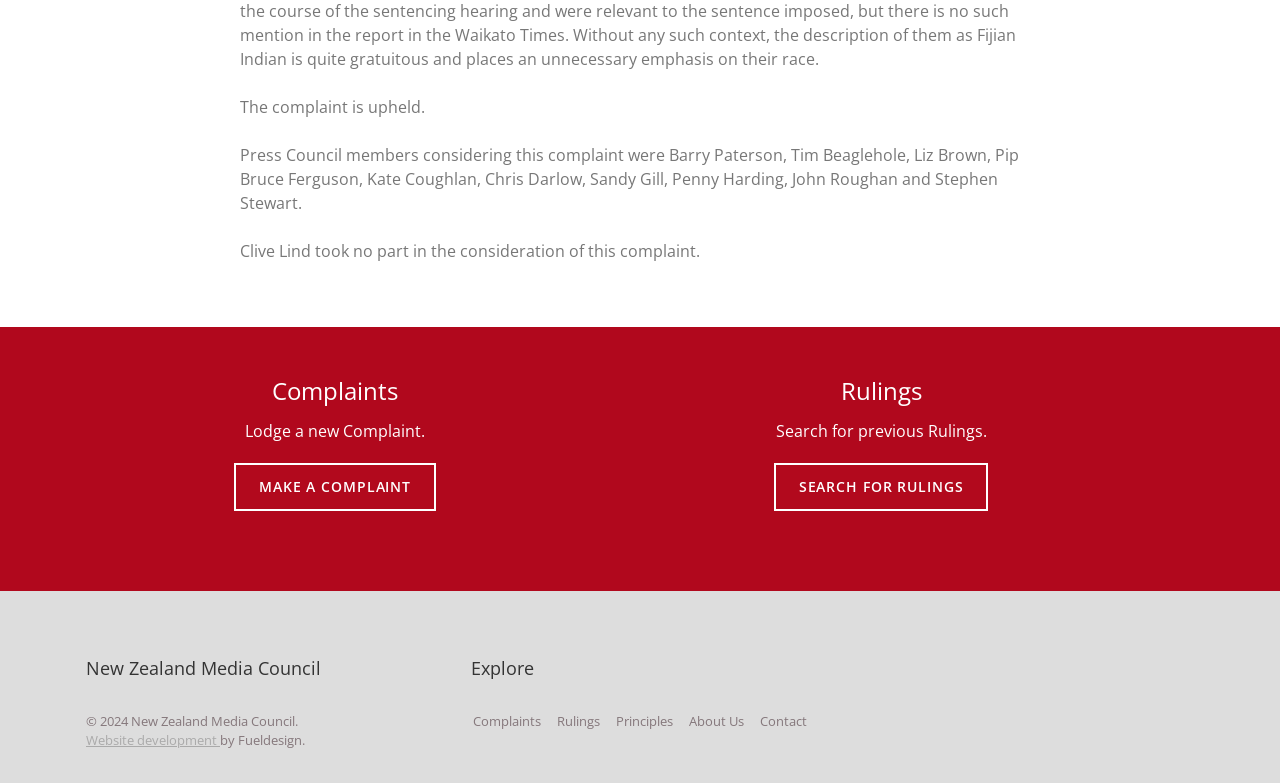Find the bounding box coordinates for the area that must be clicked to perform this action: "Visit the New Zealand Media Council website".

[0.067, 0.837, 0.331, 0.871]